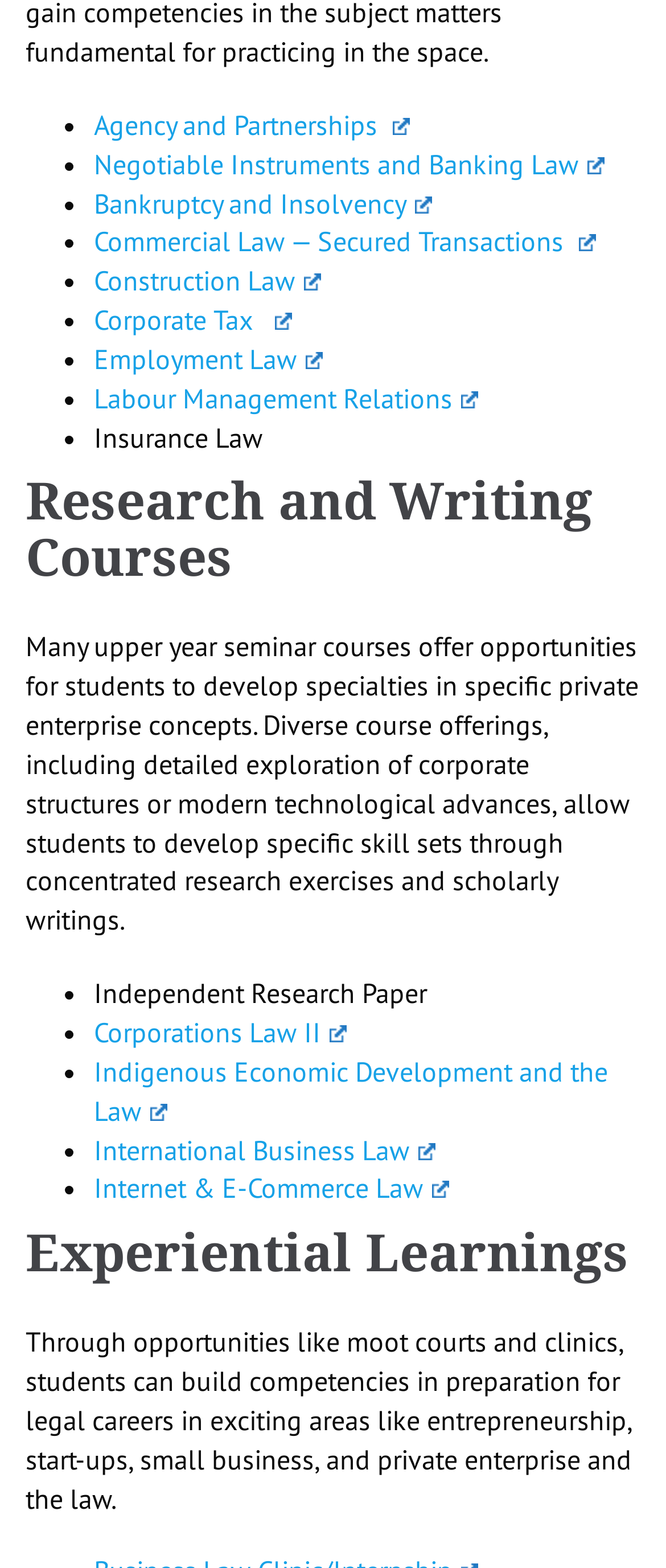From the screenshot, find the bounding box of the UI element matching this description: "Employment Law". Supply the bounding box coordinates in the form [left, top, right, bottom], each a float between 0 and 1.

[0.141, 0.218, 0.484, 0.24]